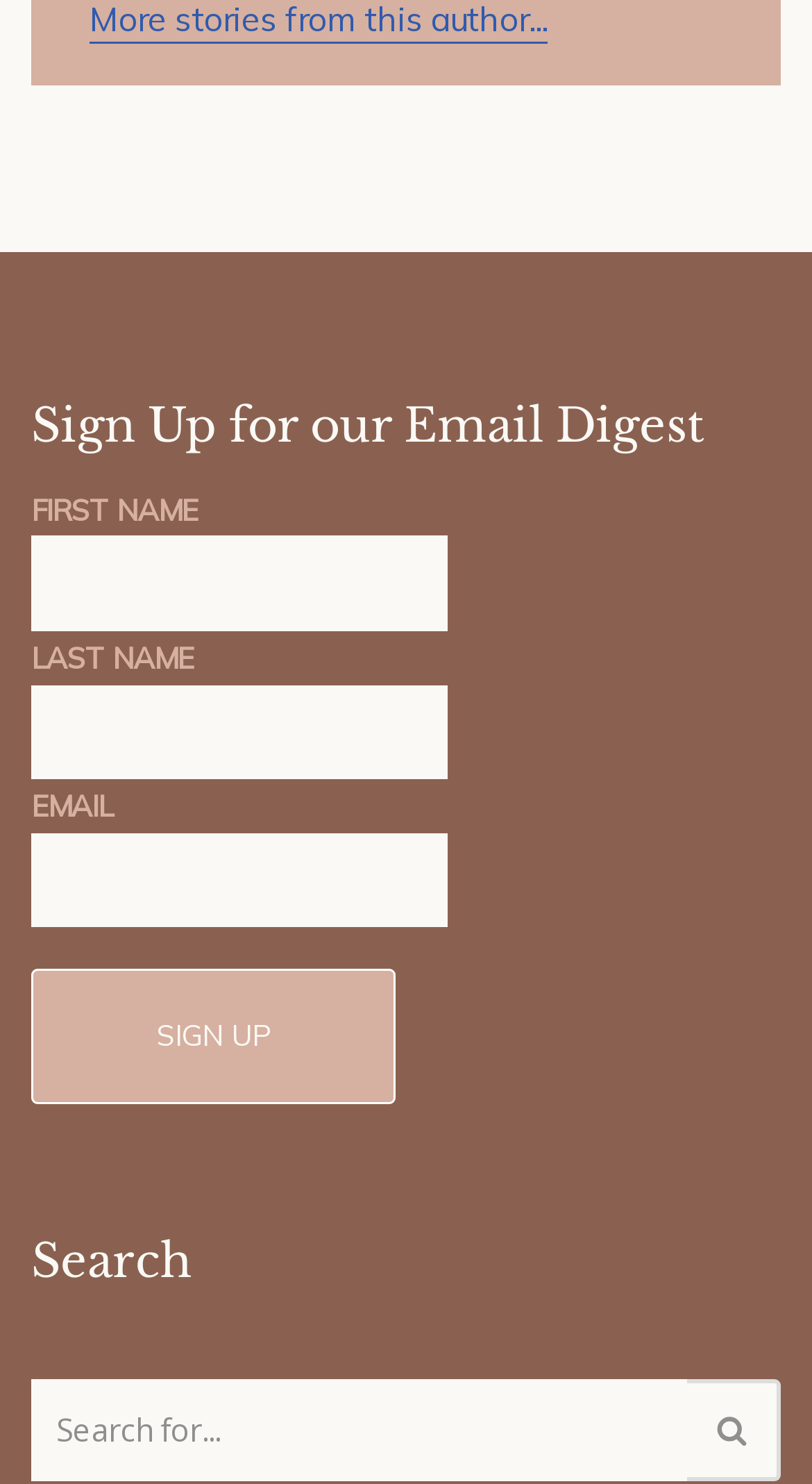Given the element description: "parent_node: LAST NAME name="LNAME"", predict the bounding box coordinates of the UI element it refers to, using four float numbers between 0 and 1, i.e., [left, top, right, bottom].

[0.038, 0.461, 0.551, 0.525]